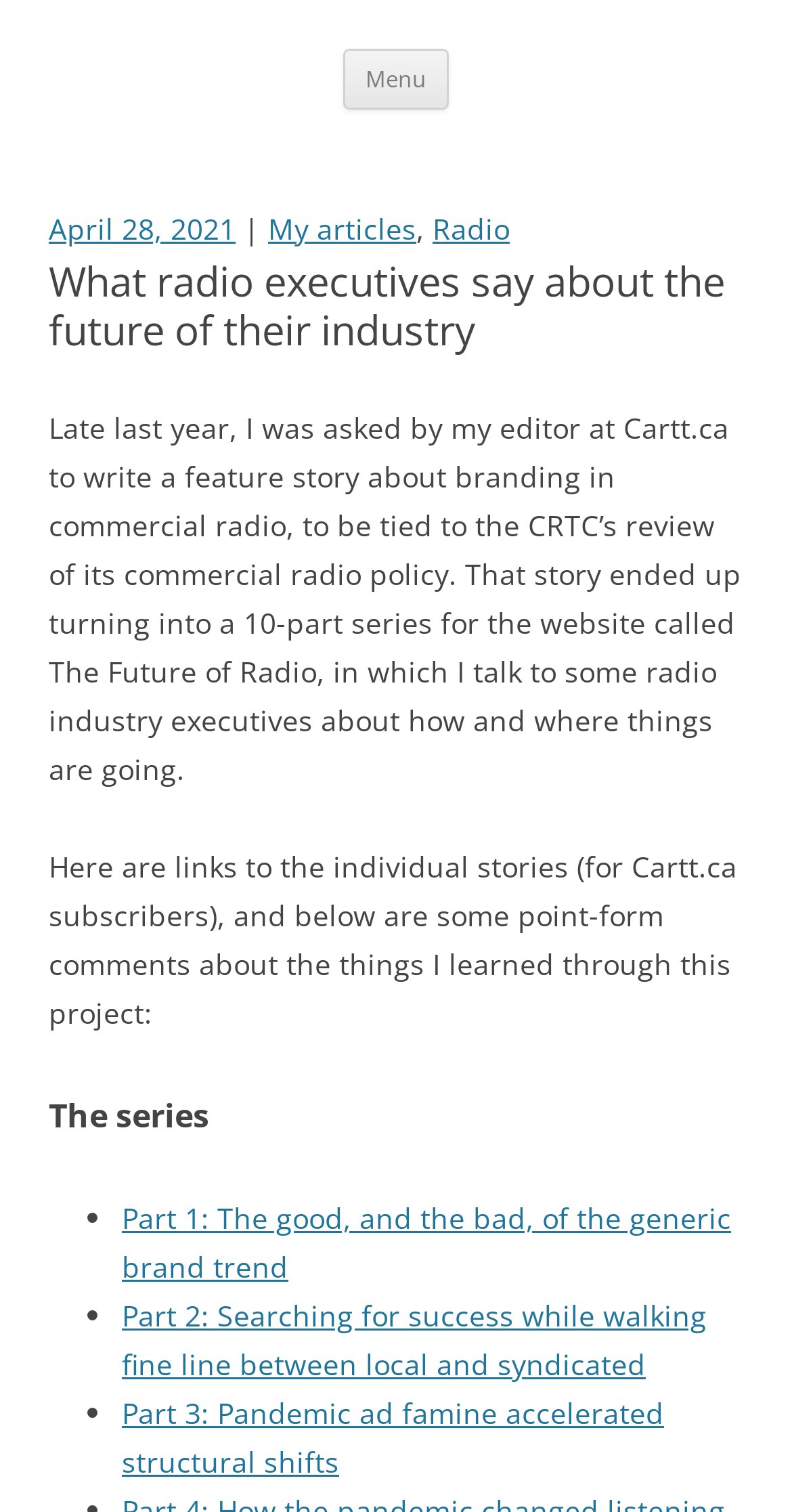How many parts are in the series 'The Future of Radio'?
Could you give a comprehensive explanation in response to this question?

I found the number of parts in the series by looking at the list of links below the heading 'The series'. There are at least three links, 'Part 1', 'Part 2', and 'Part 3', which suggests that the series has at least three parts.